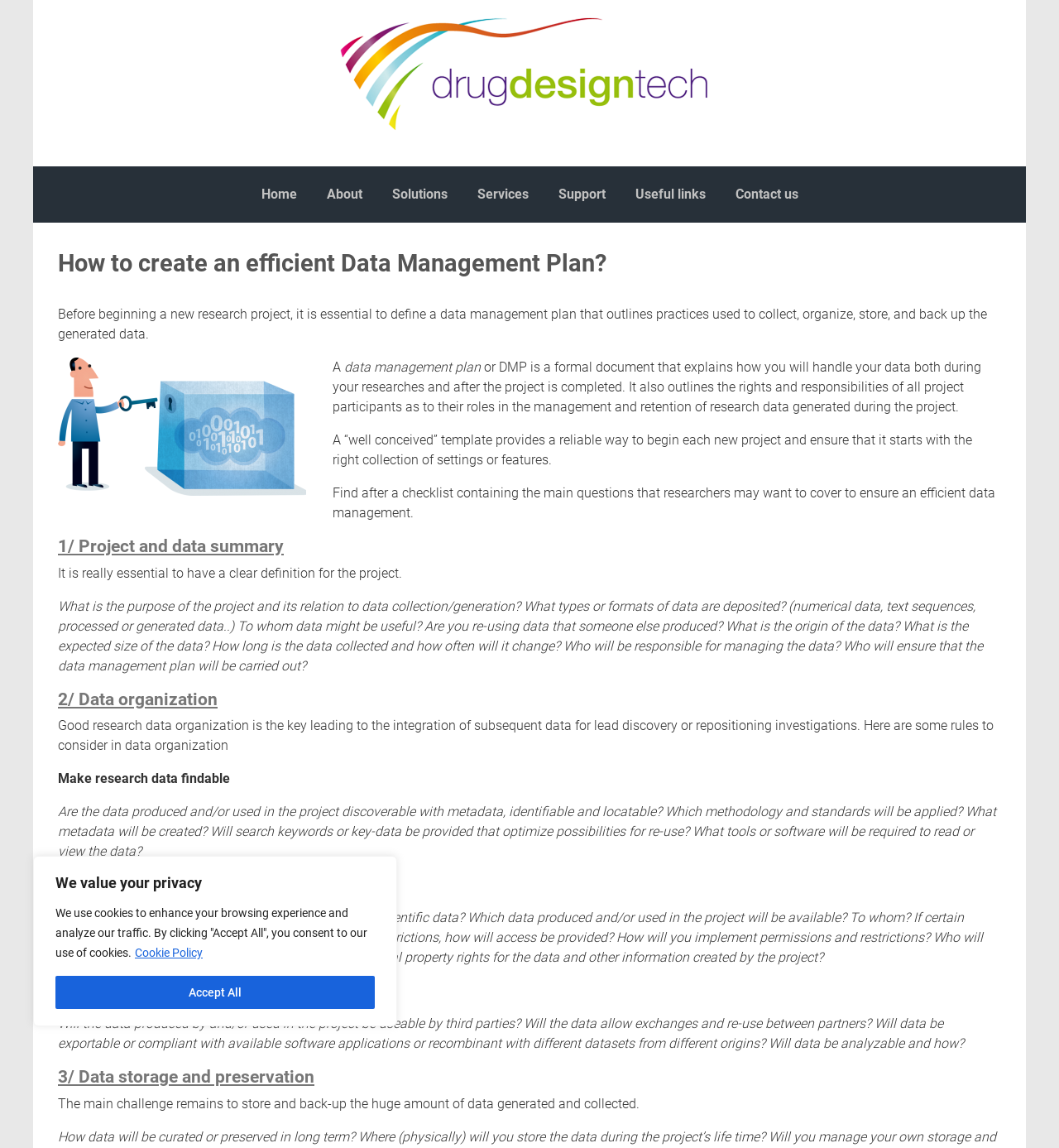What is the main challenge in data storage and preservation?
Answer the question in a detailed and comprehensive manner.

The main challenge remains to store and back-up the huge amount of data generated and collected, which requires careful planning and implementation of data storage and preservation strategies.